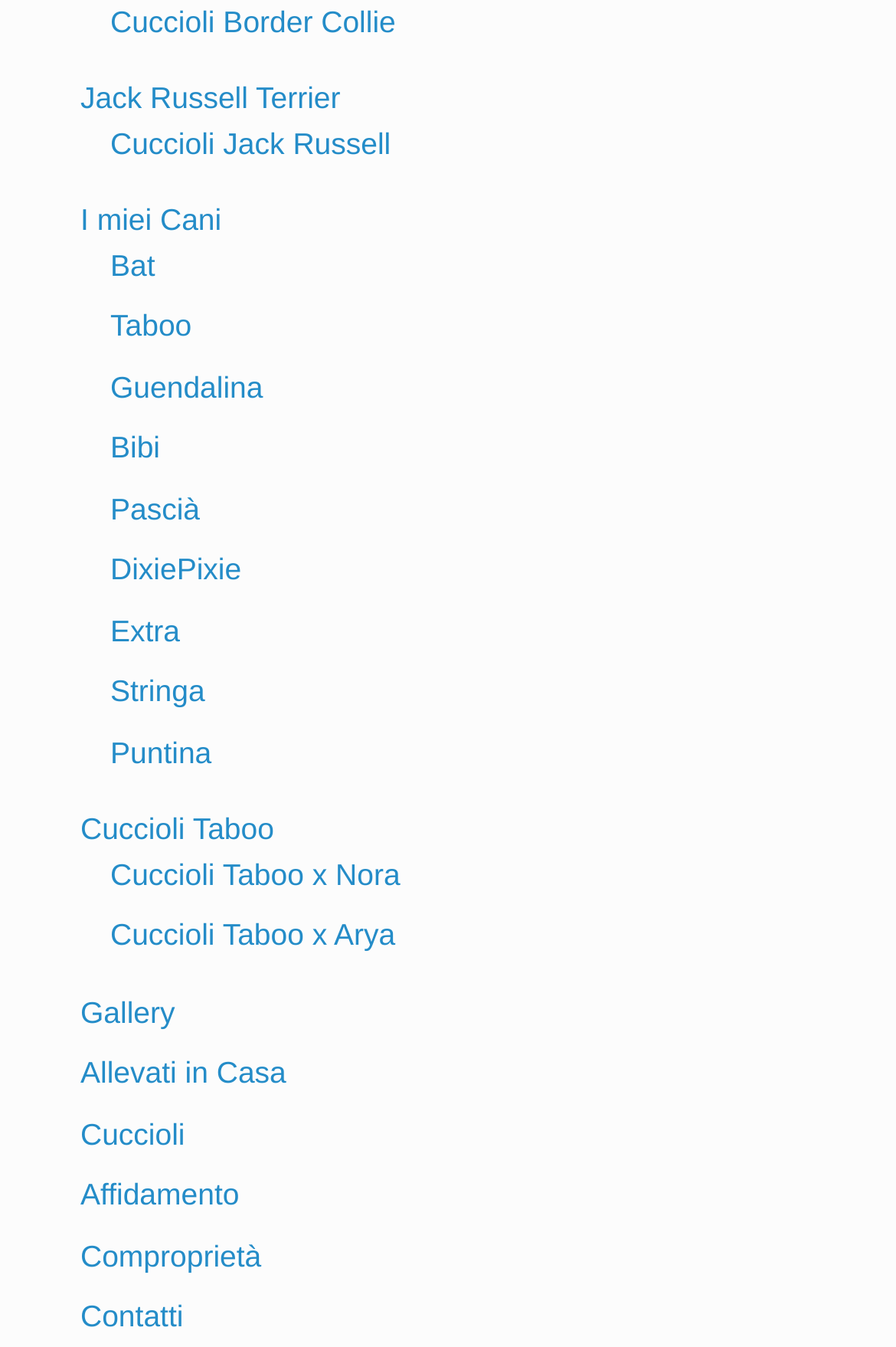Locate the bounding box coordinates of the area you need to click to fulfill this instruction: 'check Affidamento'. The coordinates must be in the form of four float numbers ranging from 0 to 1: [left, top, right, bottom].

[0.09, 0.874, 0.267, 0.899]